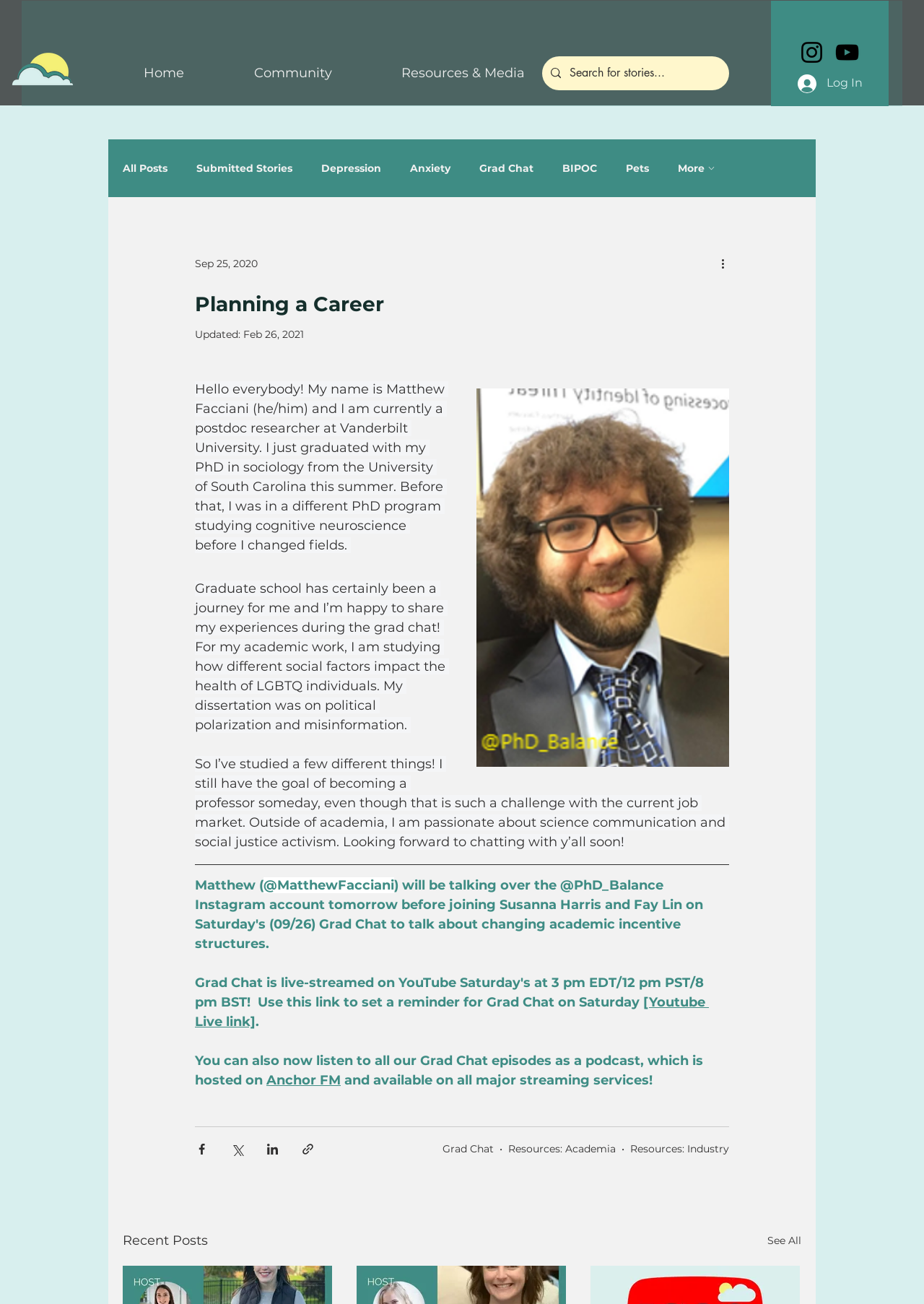Find the bounding box coordinates of the clickable area that will achieve the following instruction: "Read the news about Lok Sabha Elections in Rajasthan".

None